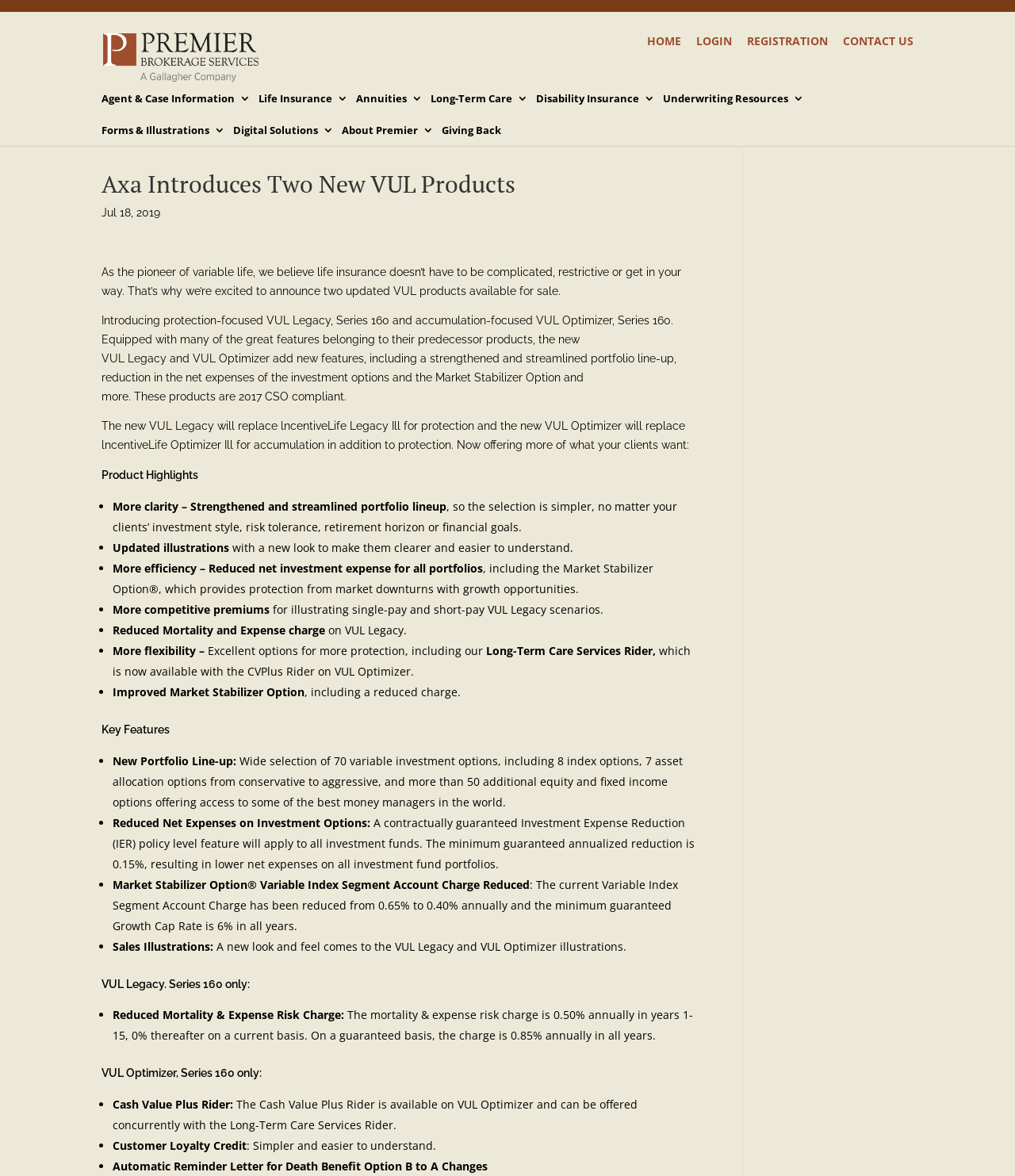Please locate the bounding box coordinates of the element that needs to be clicked to achieve the following instruction: "Click on 'About Premier'". The coordinates should be four float numbers between 0 and 1, i.e., [left, top, right, bottom].

[0.337, 0.097, 0.427, 0.124]